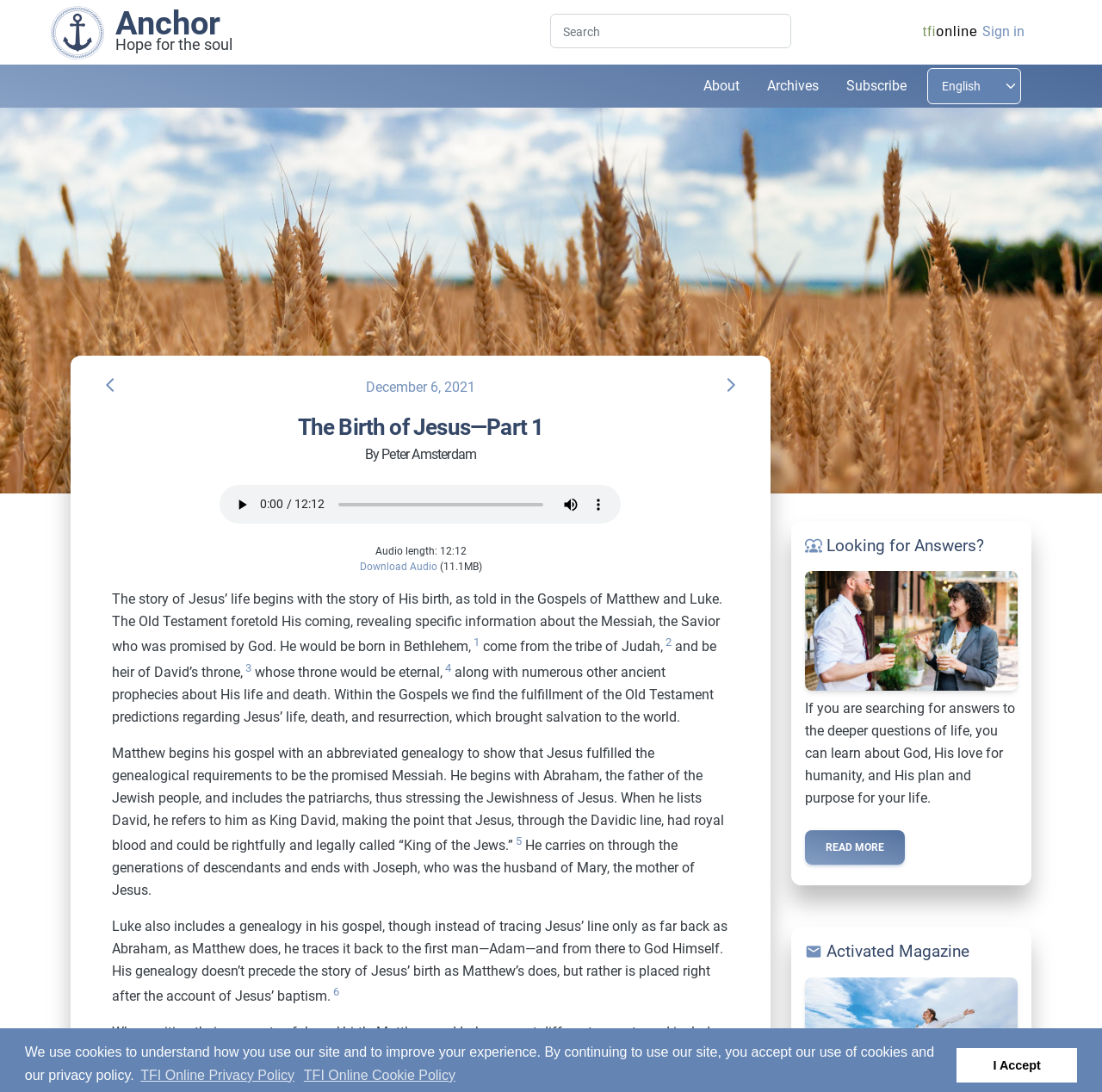Determine the bounding box coordinates of the clickable region to execute the instruction: "Sign in". The coordinates should be four float numbers between 0 and 1, denoted as [left, top, right, bottom].

[0.891, 0.021, 0.93, 0.036]